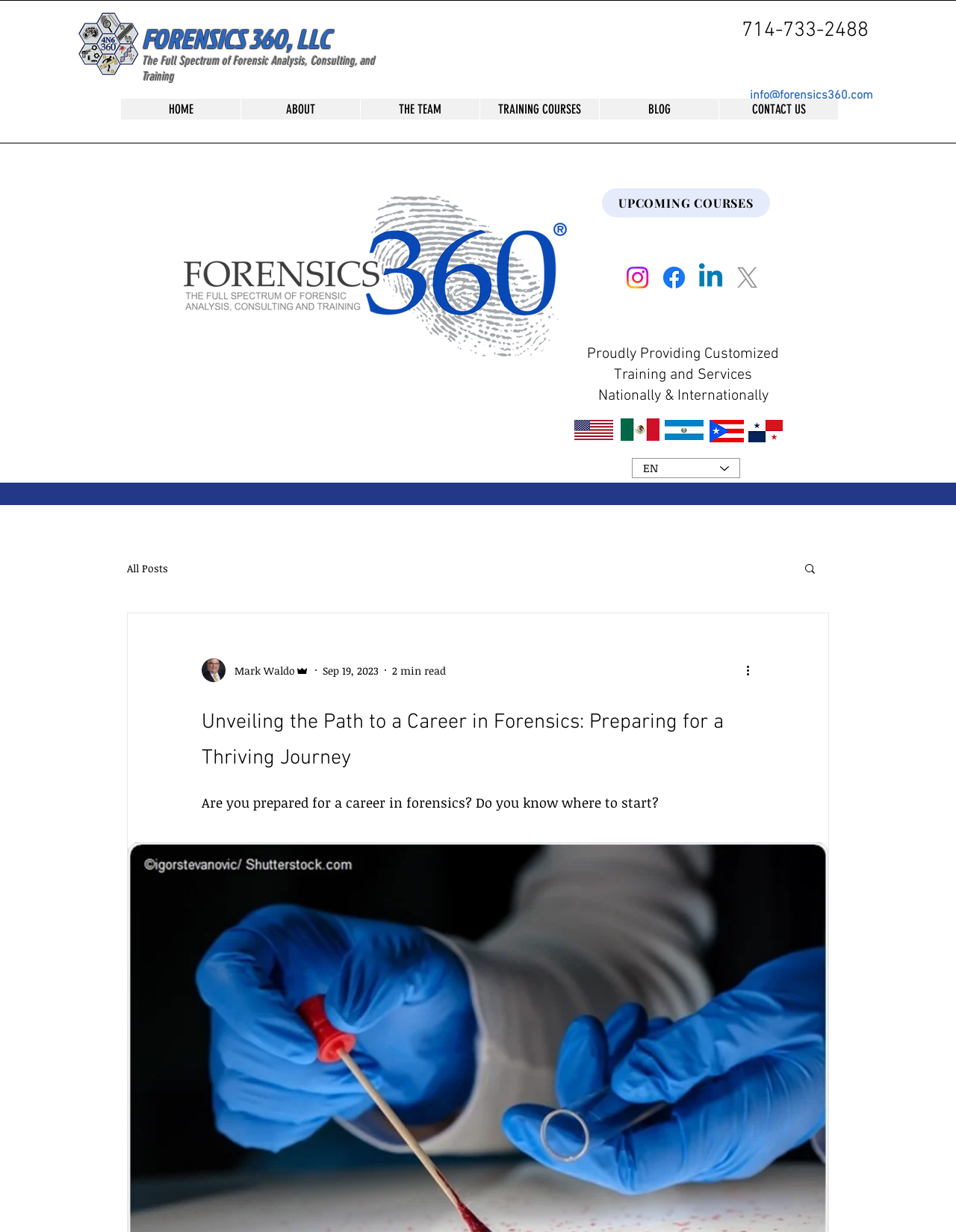Identify and extract the main heading from the webpage.

FORENSICS 360, LLC